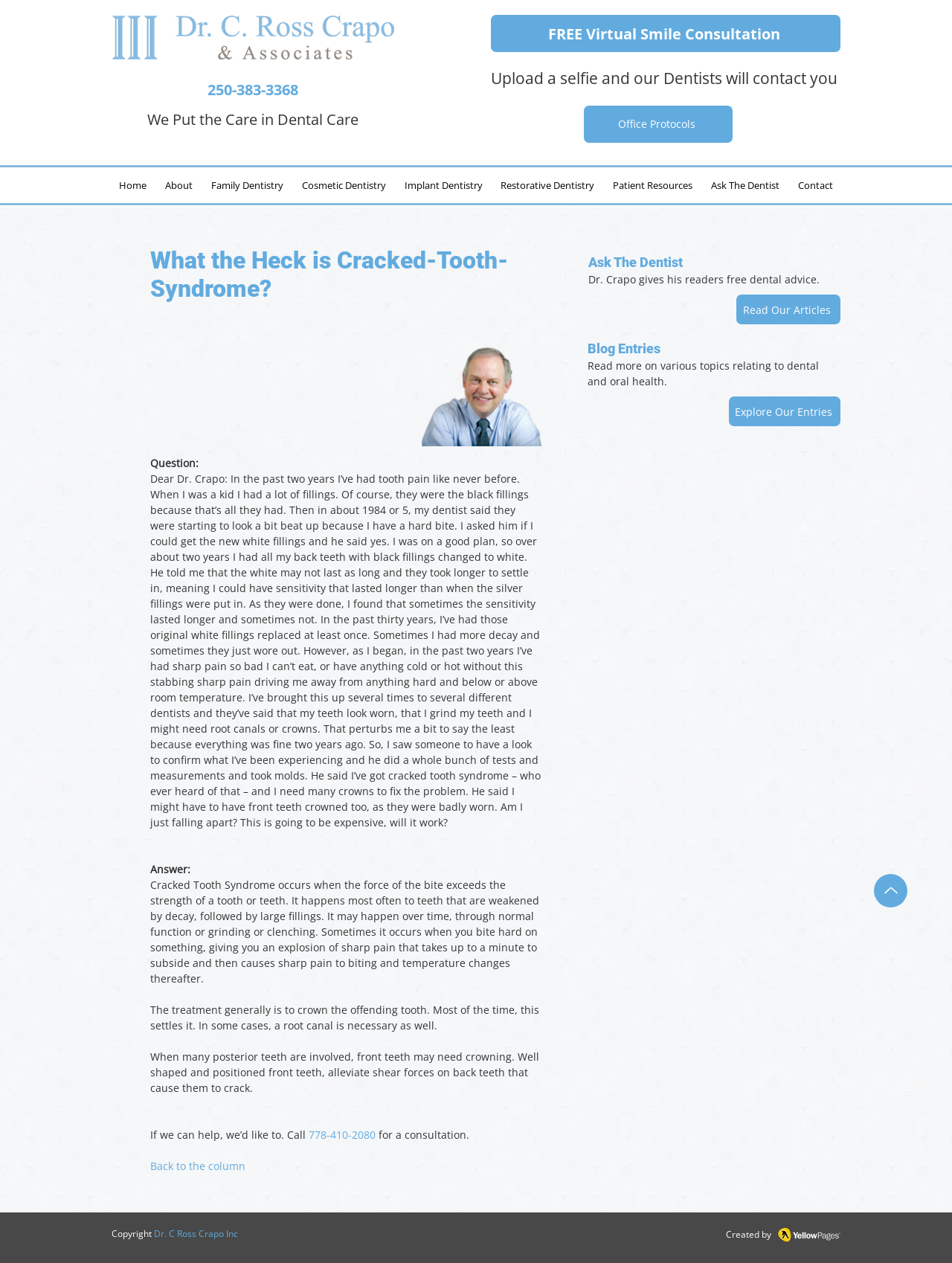Please specify the bounding box coordinates for the clickable region that will help you carry out the instruction: "Call the phone number".

[0.218, 0.063, 0.313, 0.079]